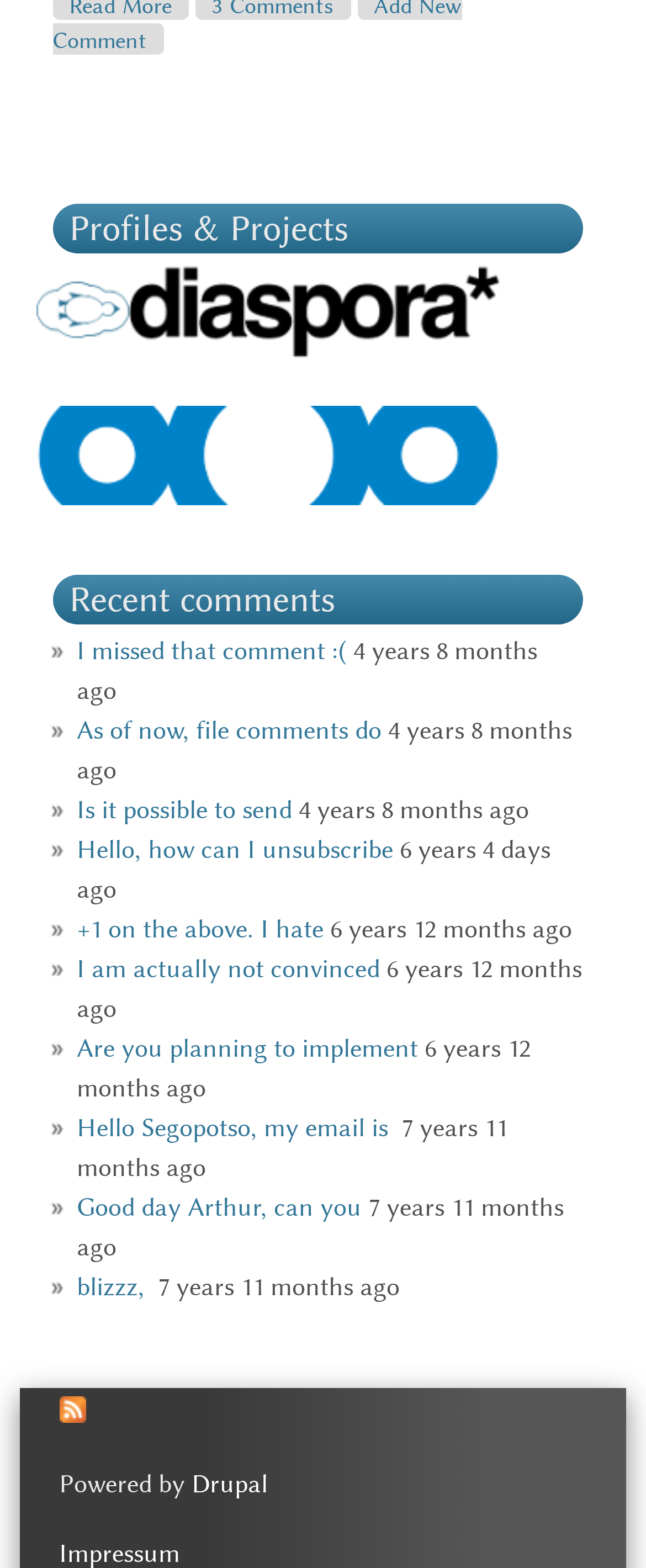Pinpoint the bounding box coordinates of the clickable element needed to complete the instruction: "Check 'OPENING HOURS'". The coordinates should be provided as four float numbers between 0 and 1: [left, top, right, bottom].

None